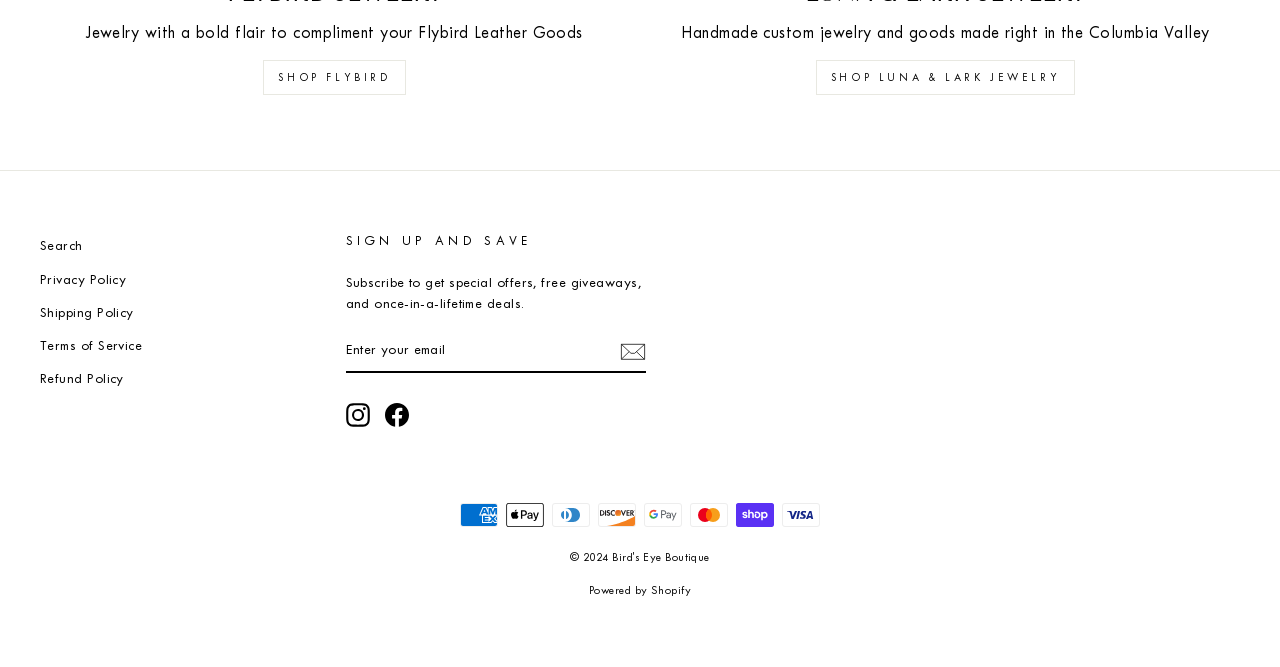Please find the bounding box for the UI component described as follows: "name="contact[email]" placeholder="Enter your email"".

[0.27, 0.494, 0.504, 0.559]